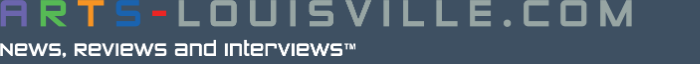Refer to the image and provide an in-depth answer to the question:
What is the purpose of the online platform?

The tagline beneath the logo signifies the site's commitment to arts journalism, implying that the online platform is dedicated to providing news, reviews, and interviews related to the arts in Louisville.